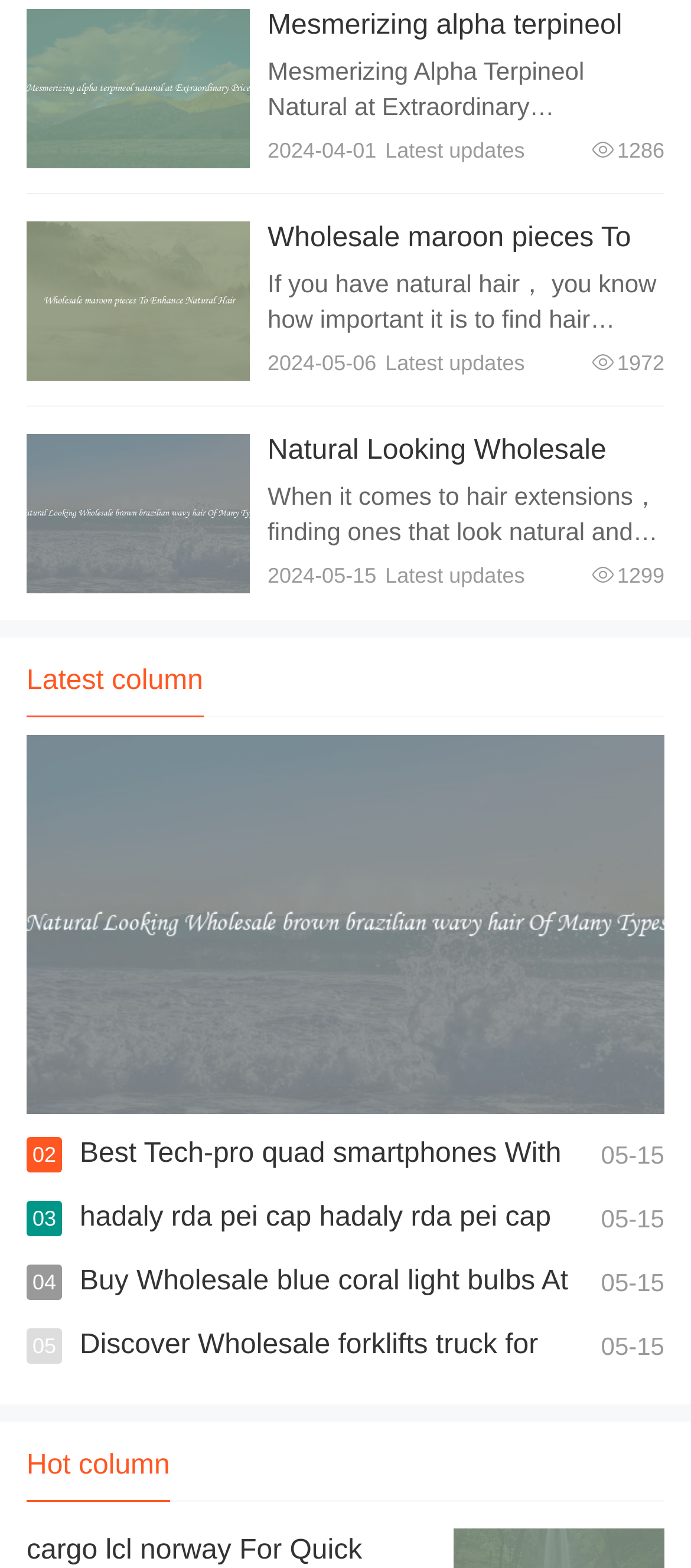How many types of hair products are mentioned?
Using the information presented in the image, please offer a detailed response to the question.

I found three different hair-related products mentioned on the webpage: maroon pieces, brown Brazilian wavy hair, and wholesale hair accessories.